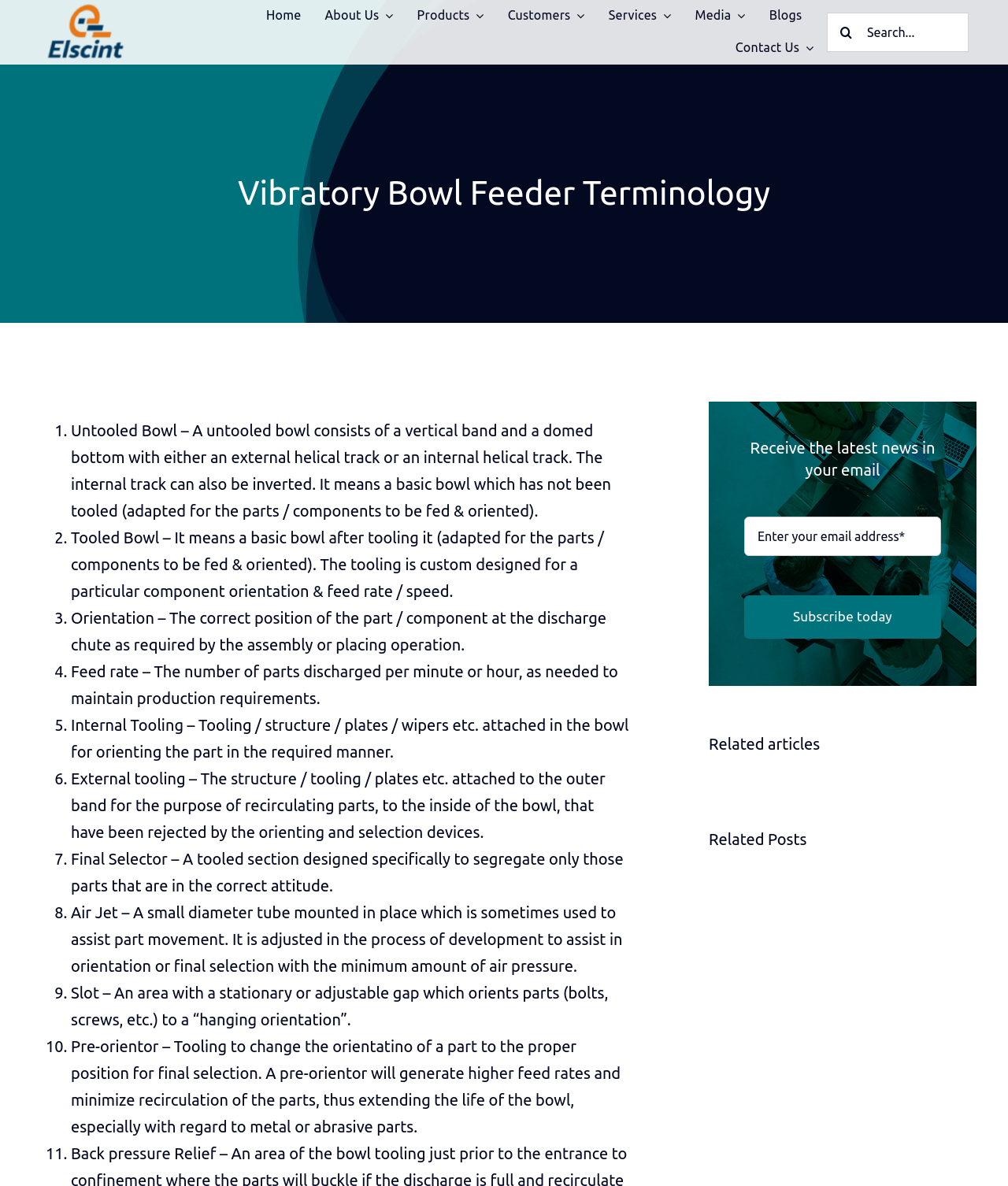Highlight the bounding box coordinates of the element that should be clicked to carry out the following instruction: "Subscribe to the newsletter". The coordinates must be given as four float numbers ranging from 0 to 1, i.e., [left, top, right, bottom].

[0.738, 0.502, 0.934, 0.539]